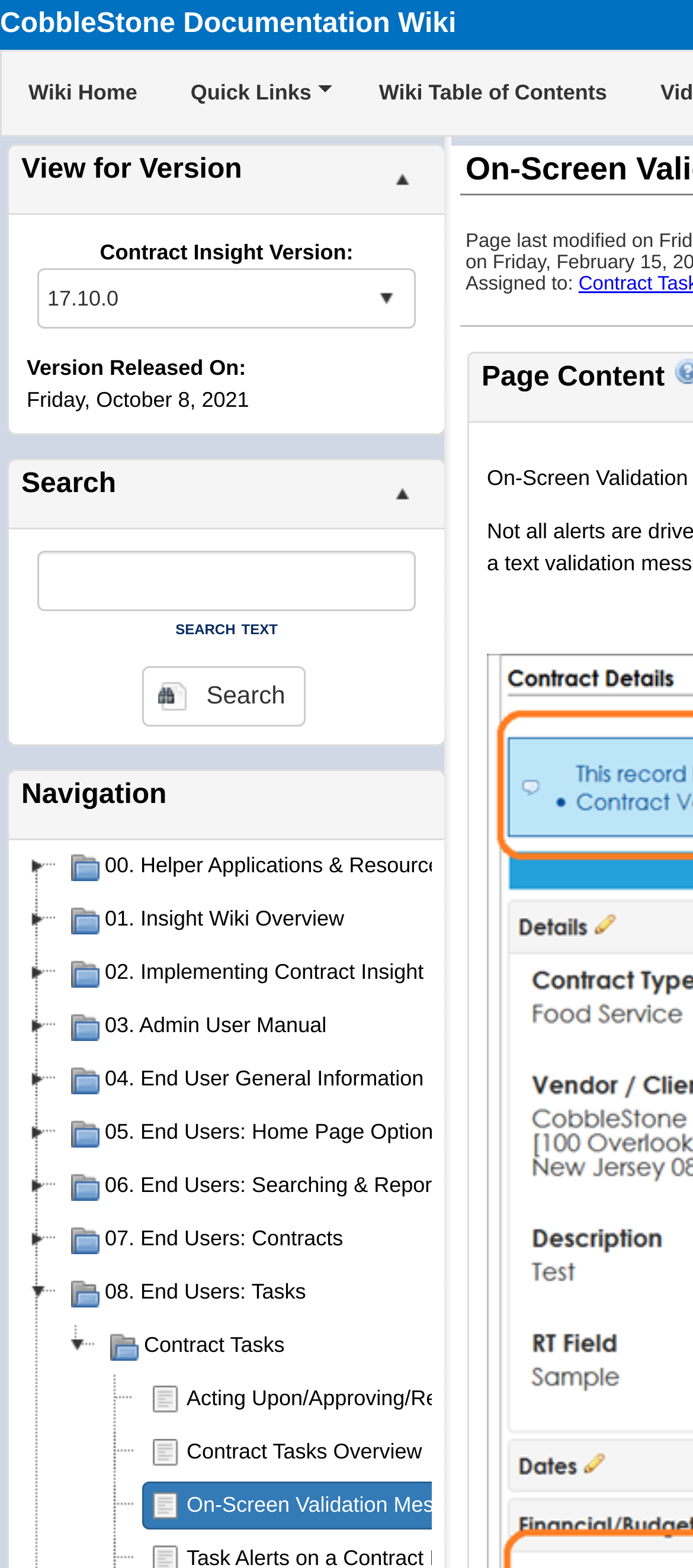Provide a short answer to the following question with just one word or phrase: How many search boxes are there?

1